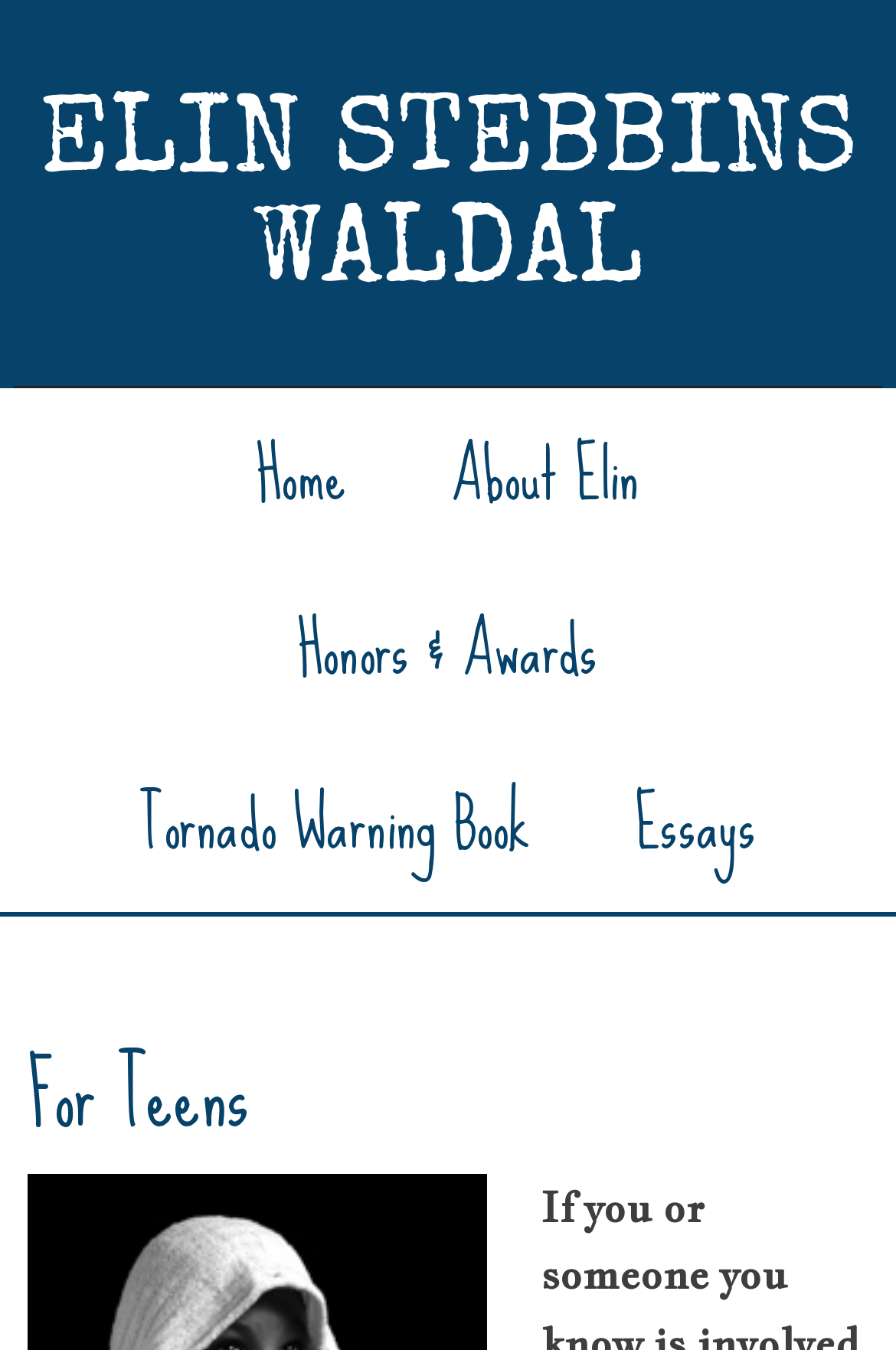Describe every aspect of the webpage comprehensively.

The webpage is titled "For Teens - Elin Stebbins Waldal" and appears to be a personal website or blog. At the top of the page, there is a prominent link to "ELIN STEBBINS WALDAL" that spans almost the entire width of the page. Below this, there is a main navigation menu with five links: "Home", "About Elin", "Honors & Awards", "Tornado Warning Book", and "Essays". These links are arranged horizontally and take up about half of the page's height.

The "Essays" link is followed by a header section that contains a heading titled "For Teens". This section is positioned near the bottom of the page, taking up about a quarter of the page's height. The heading "For Teens" is centered within this section.

The webpage also provides resources and support for individuals involved in abusive relationships, as indicated by the meta description. However, this information is not explicitly mentioned on the page itself, but rather serves as a background context for the website's content.